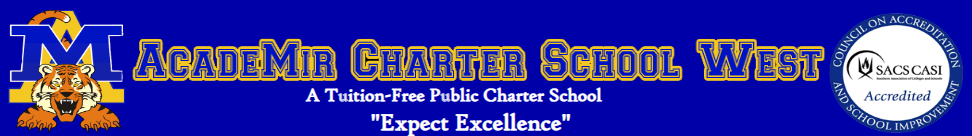Consider the image and give a detailed and elaborate answer to the question: 
What is the tagline of the school?

The tagline 'Expect Excellence' is centrally positioned in the image, highlighting the school's commitment to high educational standards.